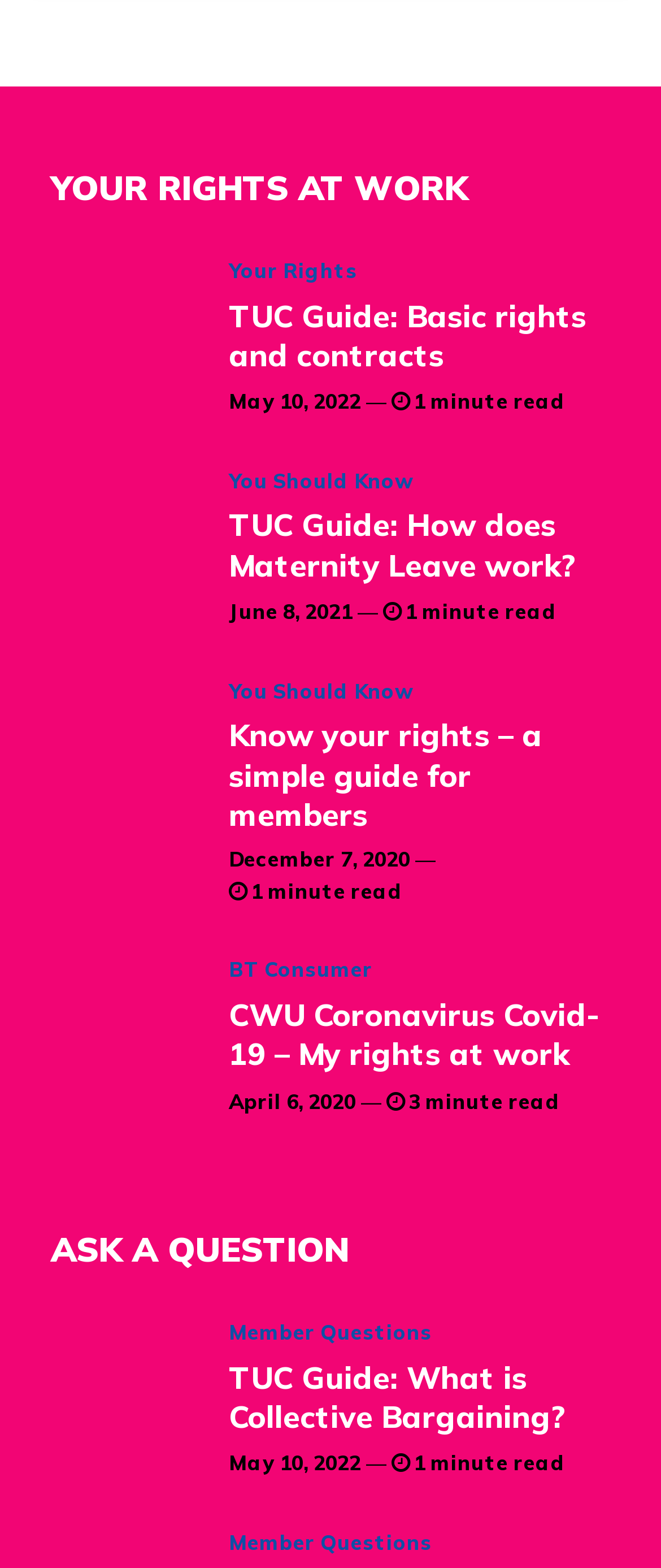Utilize the information from the image to answer the question in detail:
What is the category of the article 'Know your rights – a simple guide for members'?

The category of the article 'Know your rights – a simple guide for members' is 'You Should Know', which can be inferred from the link text 'You Should Know' associated with the article.